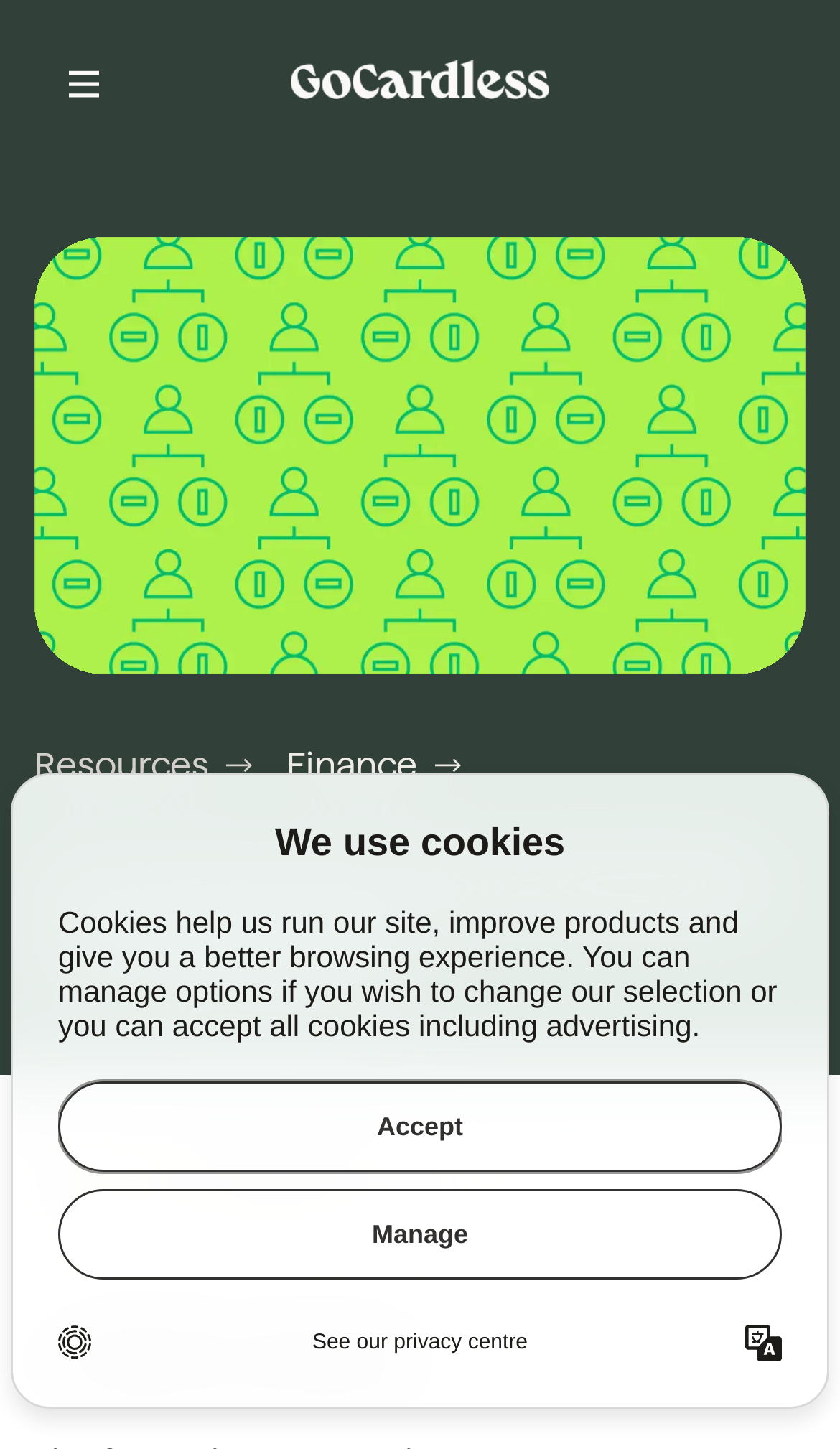Given the element description "parent_node: menu" in the screenshot, predict the bounding box coordinates of that UI element.

[0.346, 0.042, 0.654, 0.074]